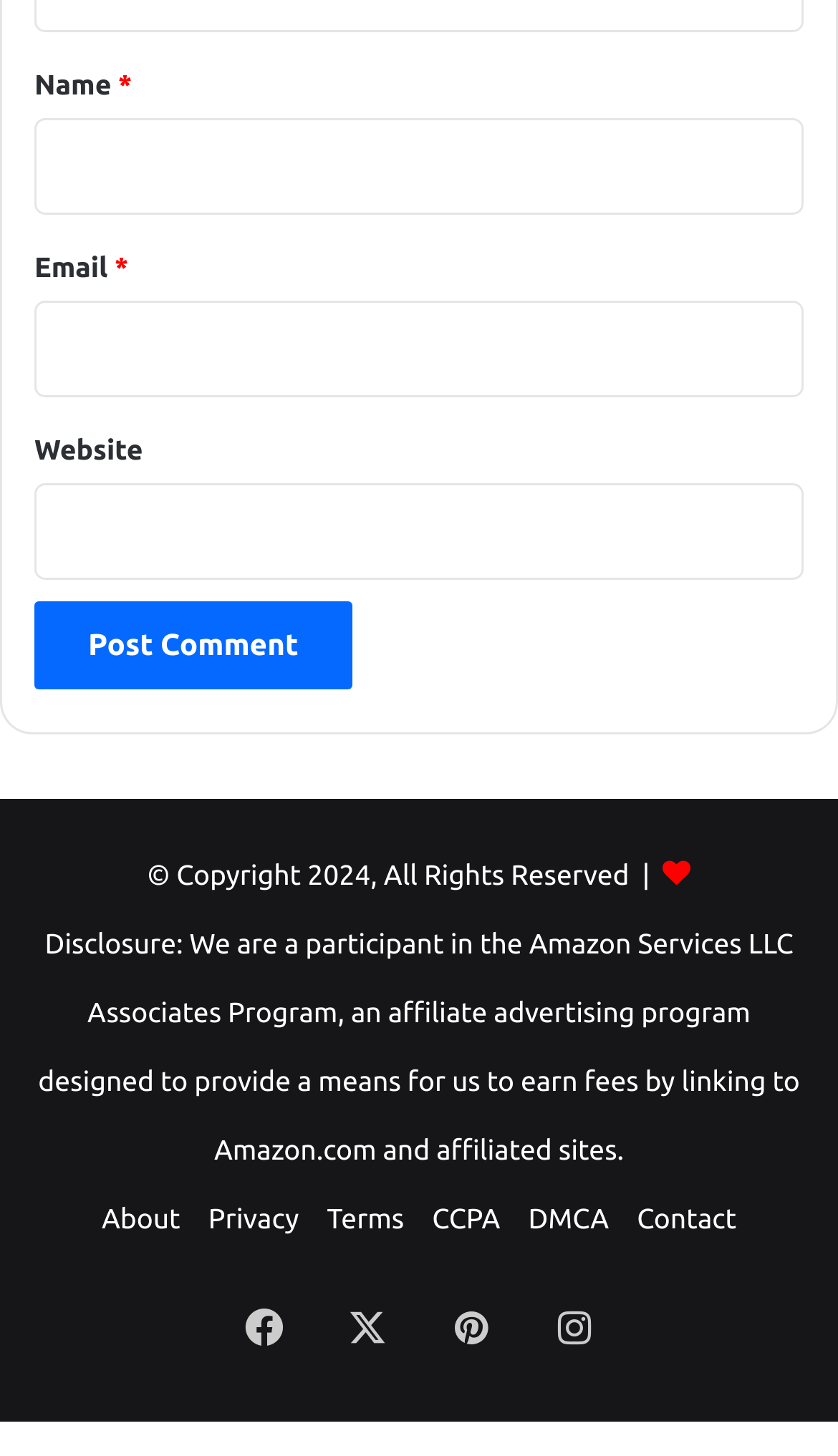Indicate the bounding box coordinates of the element that needs to be clicked to satisfy the following instruction: "Visit the About page". The coordinates should be four float numbers between 0 and 1, i.e., [left, top, right, bottom].

[0.121, 0.828, 0.215, 0.848]